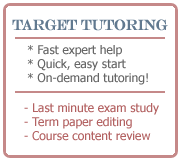What type of academic help is offered by Target Tutoring?
From the image, respond using a single word or phrase.

Last minute exam study, Term paper editing, Course content review